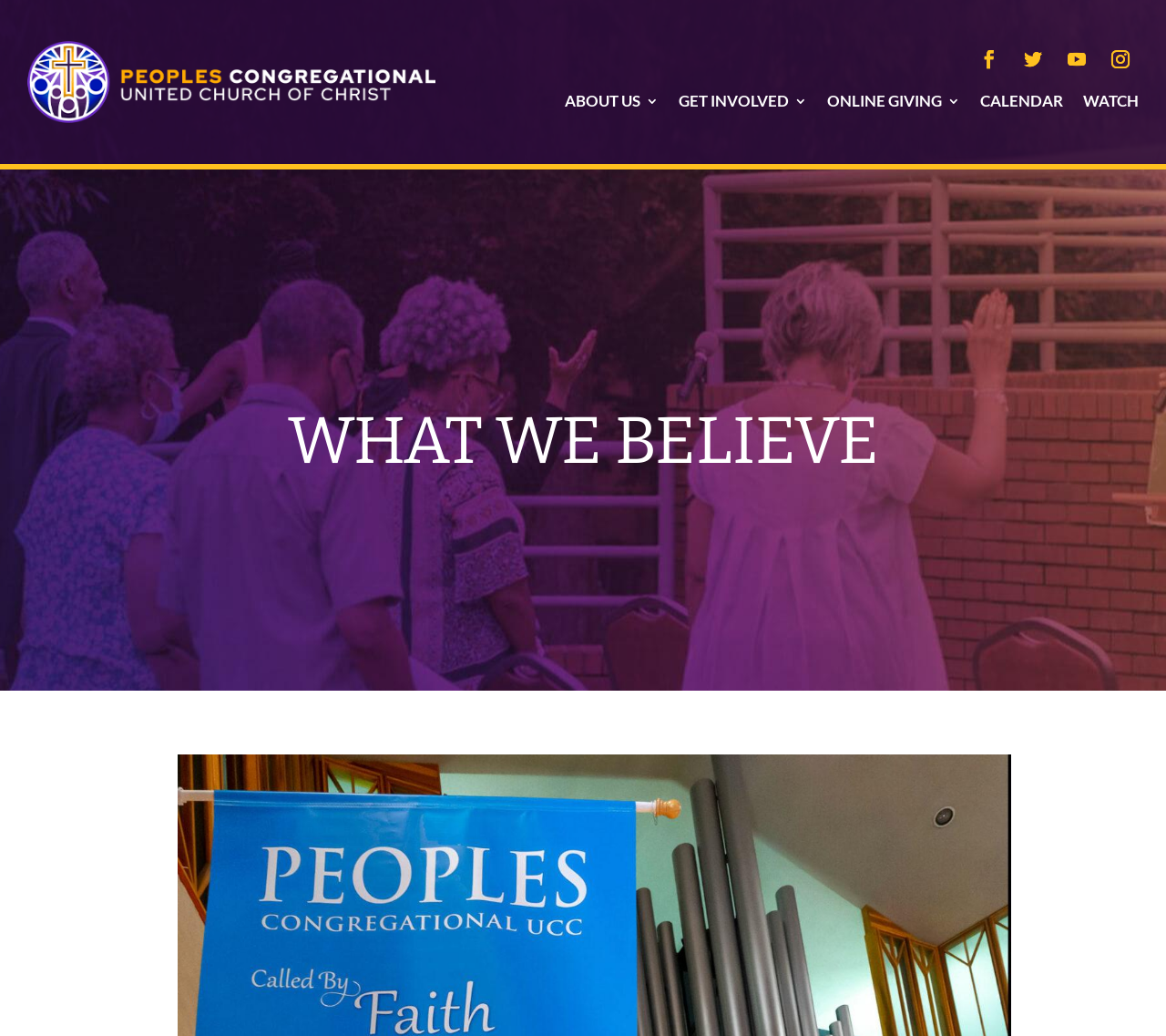Please answer the following question using a single word or phrase: What is the last main menu item?

WATCH